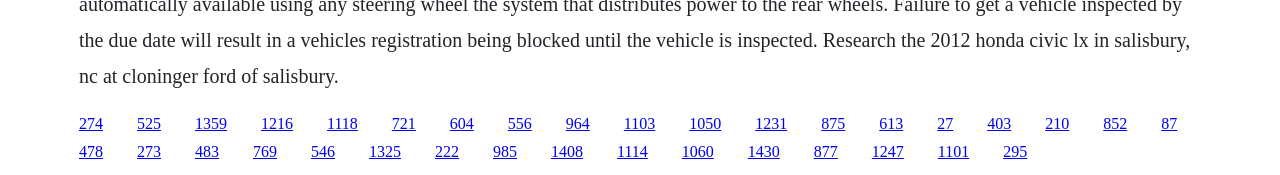Is there a pattern in the link arrangement? Analyze the screenshot and reply with just one word or a short phrase.

No